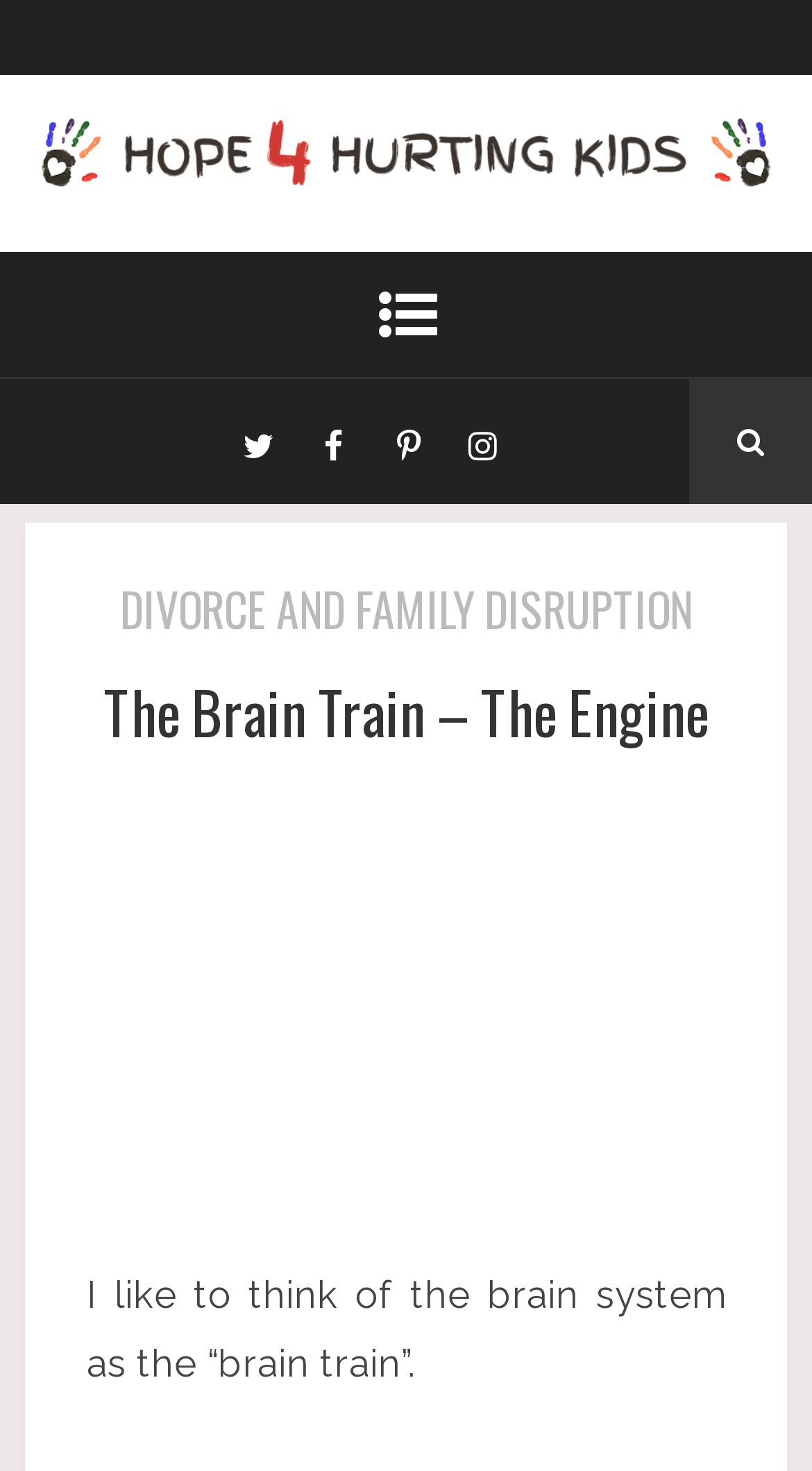Please provide the bounding box coordinates in the format (top-left x, top-left y, bottom-right x, bottom-right y). Remember, all values are floating point numbers between 0 and 1. What is the bounding box coordinate of the region described as: Terms of Use

None